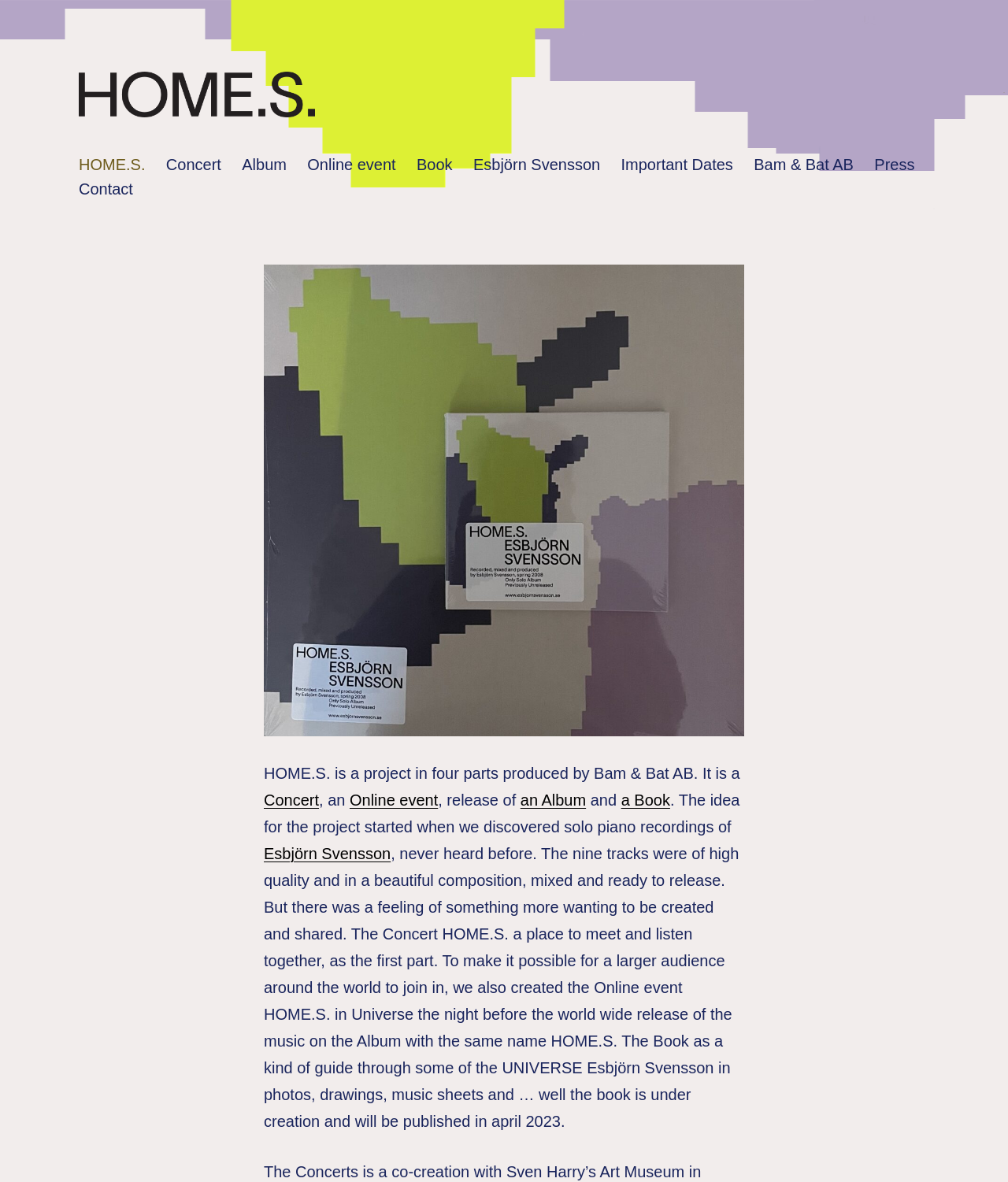Please identify the bounding box coordinates of the clickable area that will allow you to execute the instruction: "Check Important Dates".

[0.606, 0.129, 0.738, 0.15]